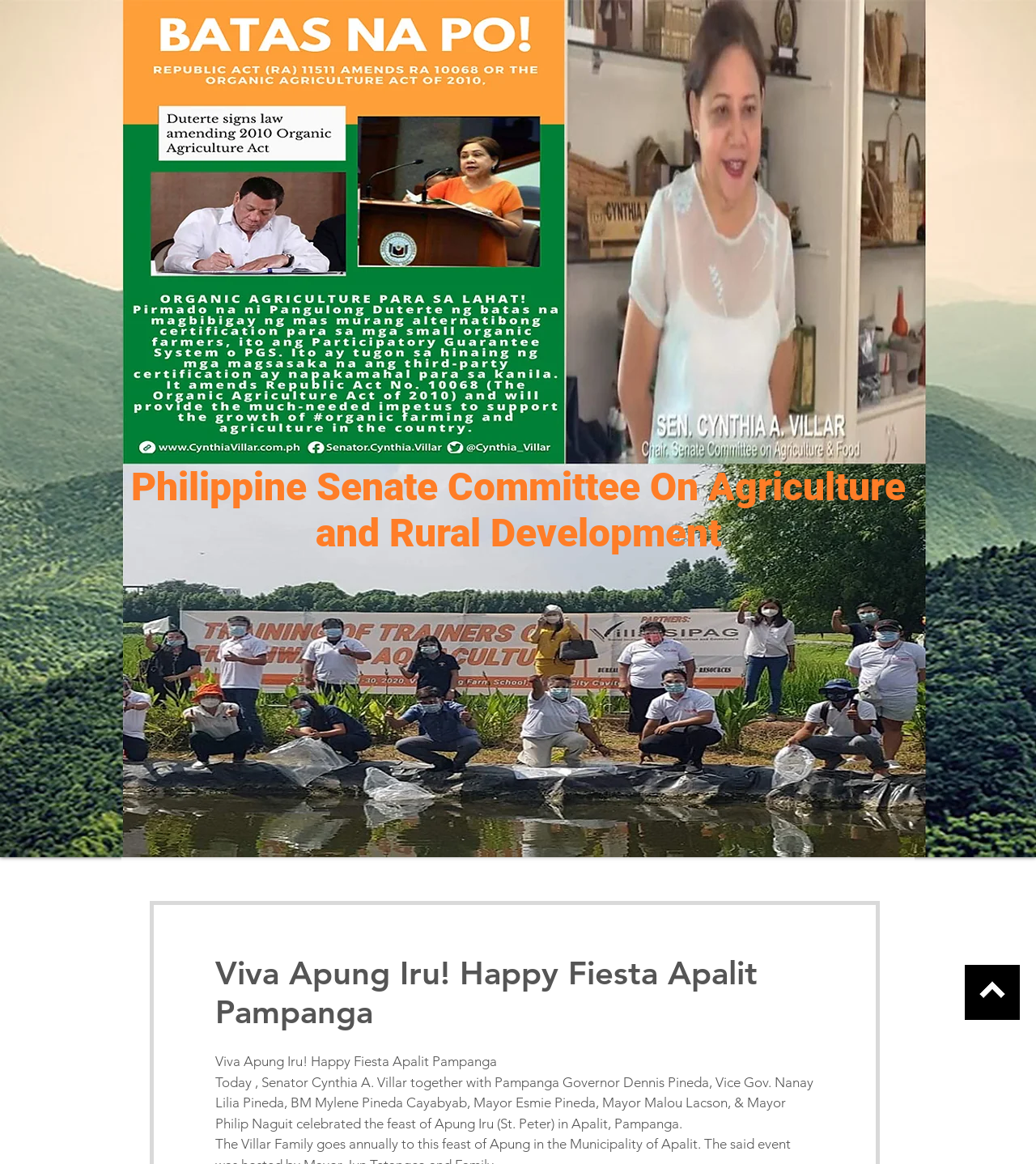What is the name of the event celebrated in Apalit, Pampanga?
Analyze the image and provide a thorough answer to the question.

I found this answer by reading the text in the heading element, which mentions 'Viva Apung Iru! Happy Fiesta Apalit Pampanga' and then further describes the event in the static text element.